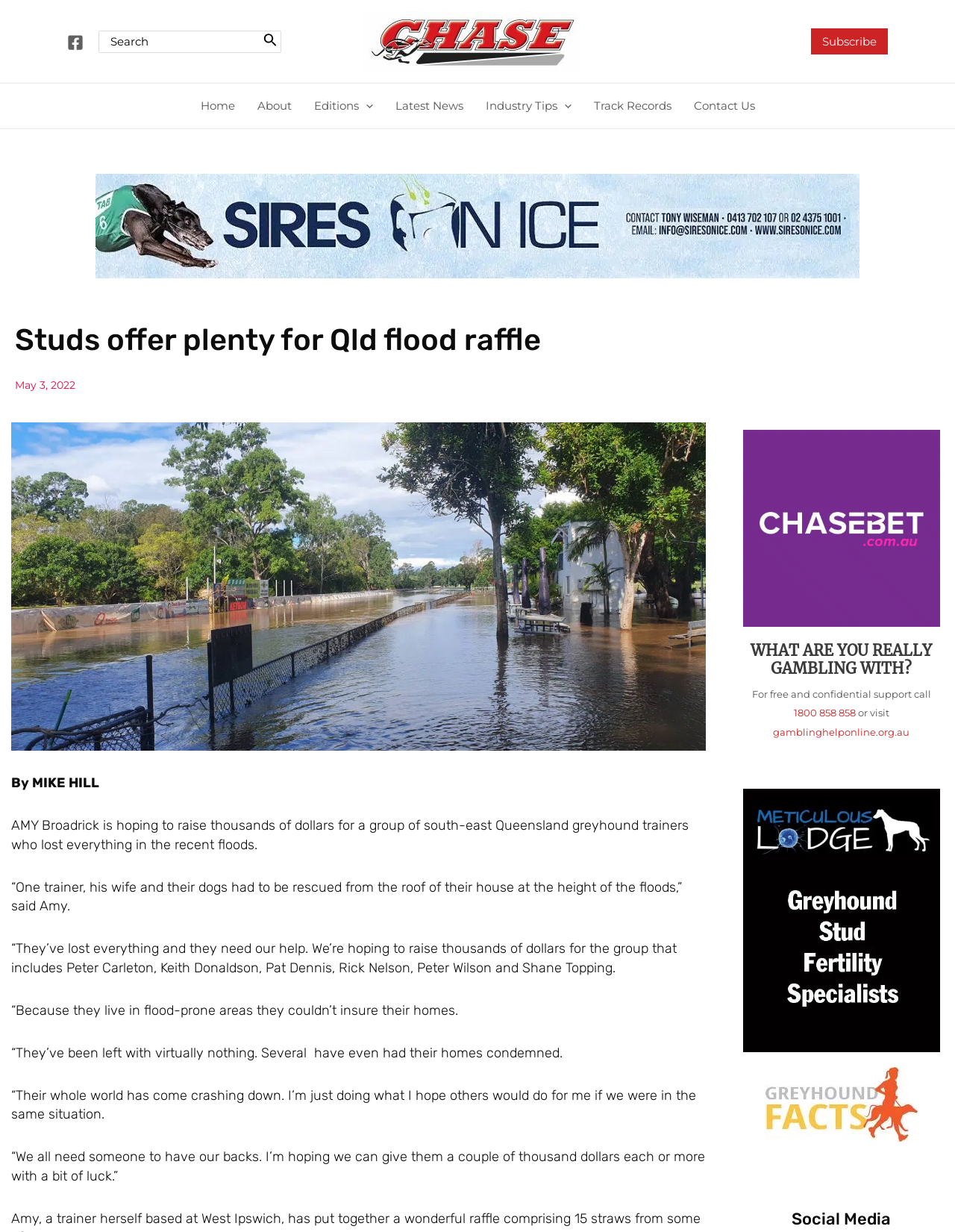Respond to the question below with a single word or phrase: What is the location of the greyhound trainers?

South-east Queensland